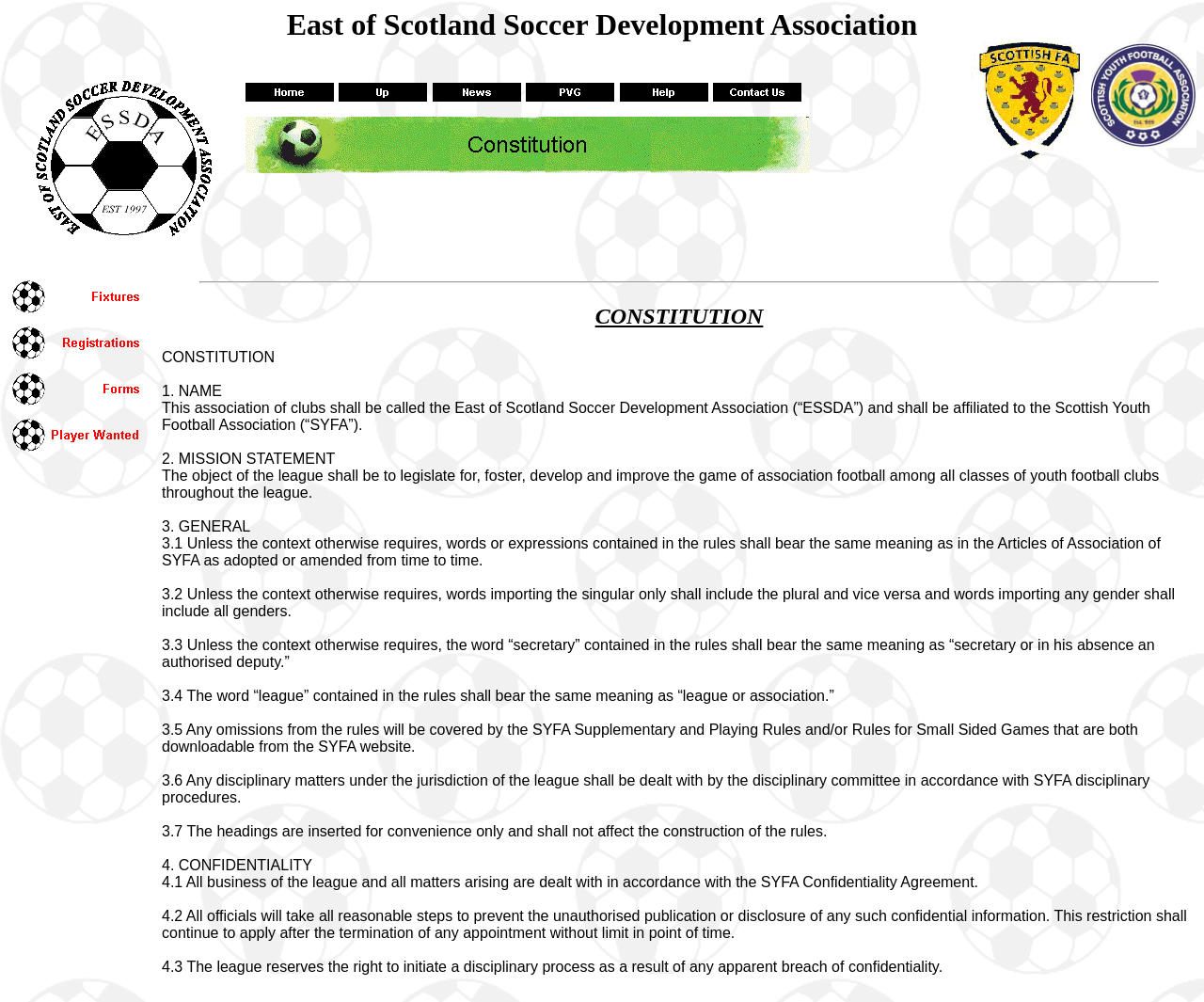Identify the bounding box coordinates of the element to click to follow this instruction: 'Click the Home link'. Ensure the coordinates are four float values between 0 and 1, provided as [left, top, right, bottom].

[0.204, 0.079, 0.278, 0.095]